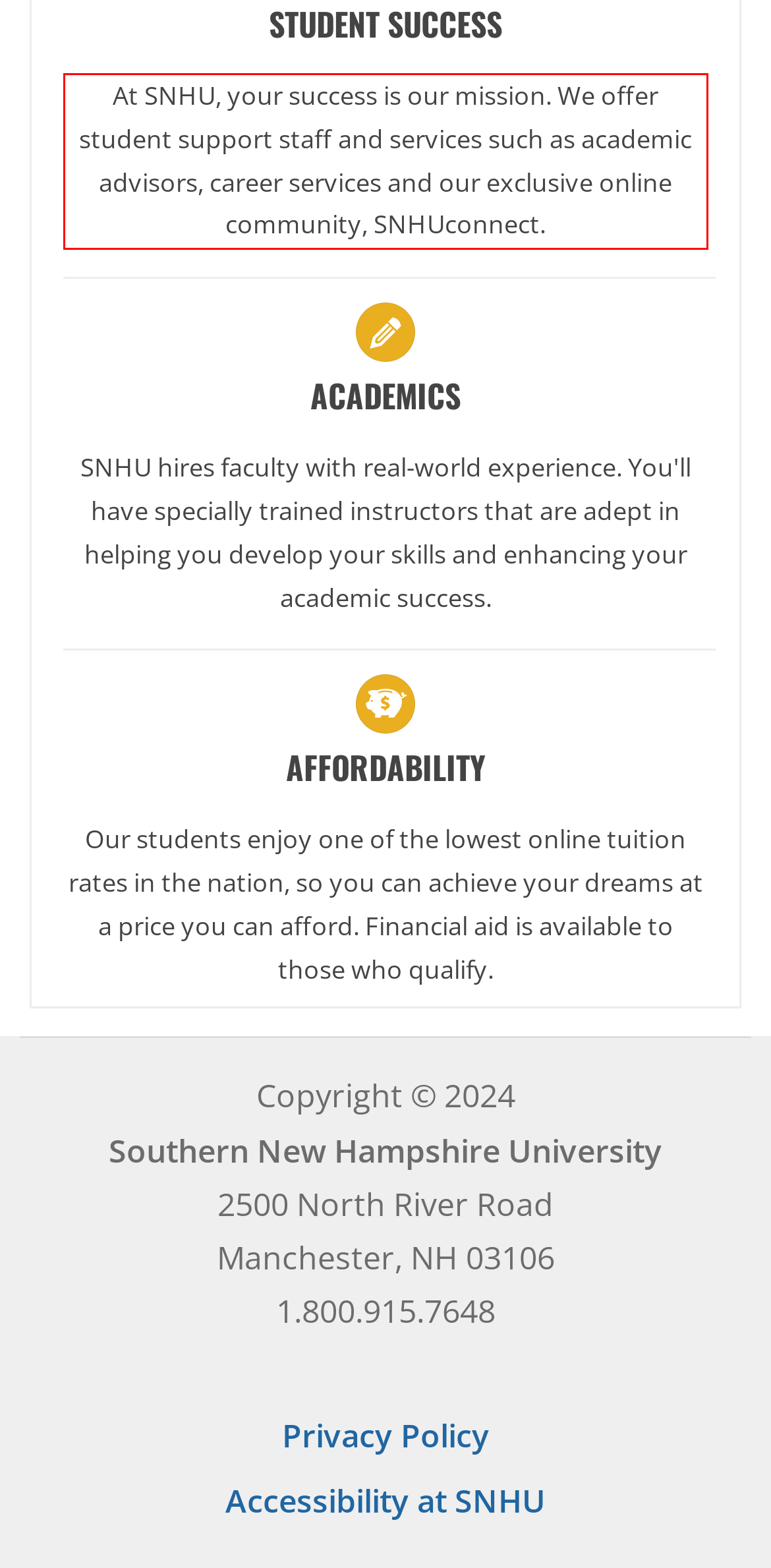Identify the text inside the red bounding box in the provided webpage screenshot and transcribe it.

At SNHU, your success is our mission. We offer student support staff and services such as academic advisors, career services and our exclusive online community, SNHUconnect.